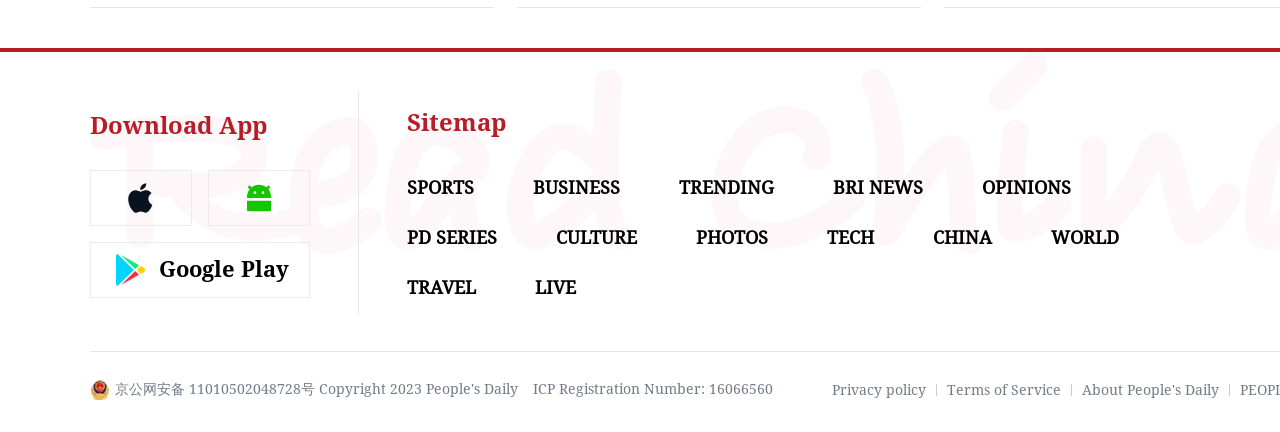Indicate the bounding box coordinates of the element that needs to be clicked to satisfy the following instruction: "Read trending news". The coordinates should be four float numbers between 0 and 1, i.e., [left, top, right, bottom].

[0.53, 0.409, 0.605, 0.458]